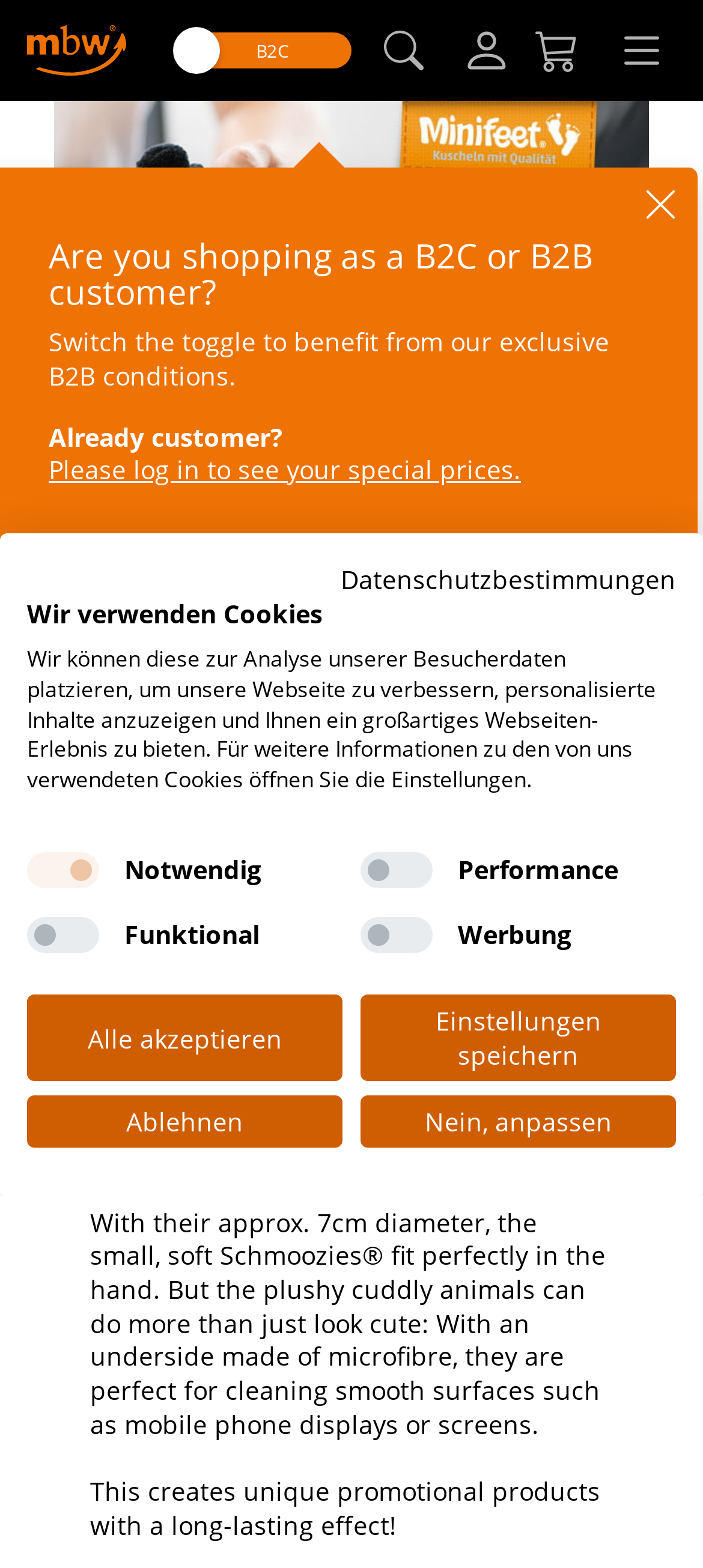What is the benefit of switching to B2B conditions?
Please use the image to provide a one-word or short phrase answer.

Exclusive conditions